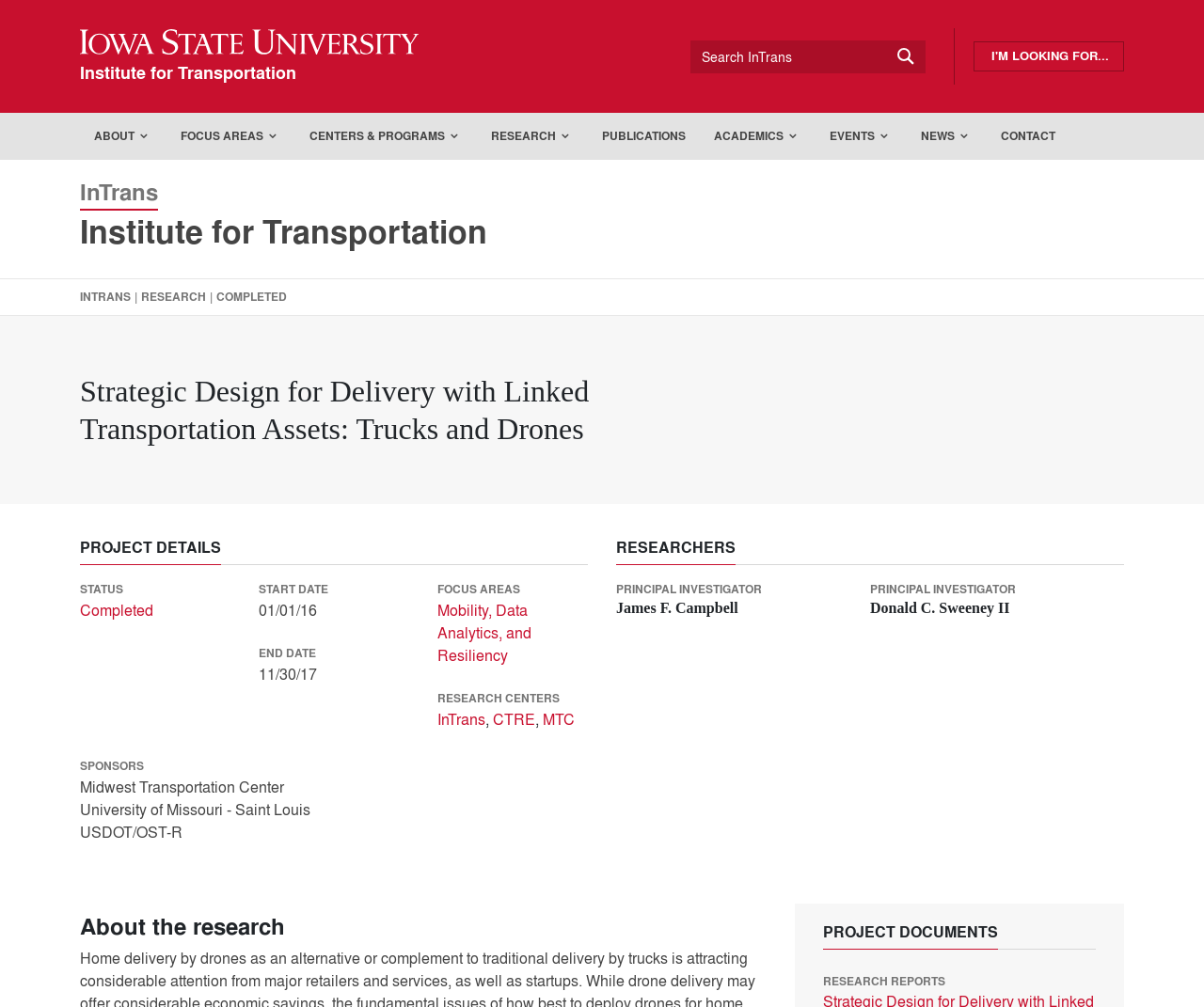What are the focus areas of the project?
Based on the screenshot, provide a one-word or short-phrase response.

Mobility, Data Analytics, and Resiliency